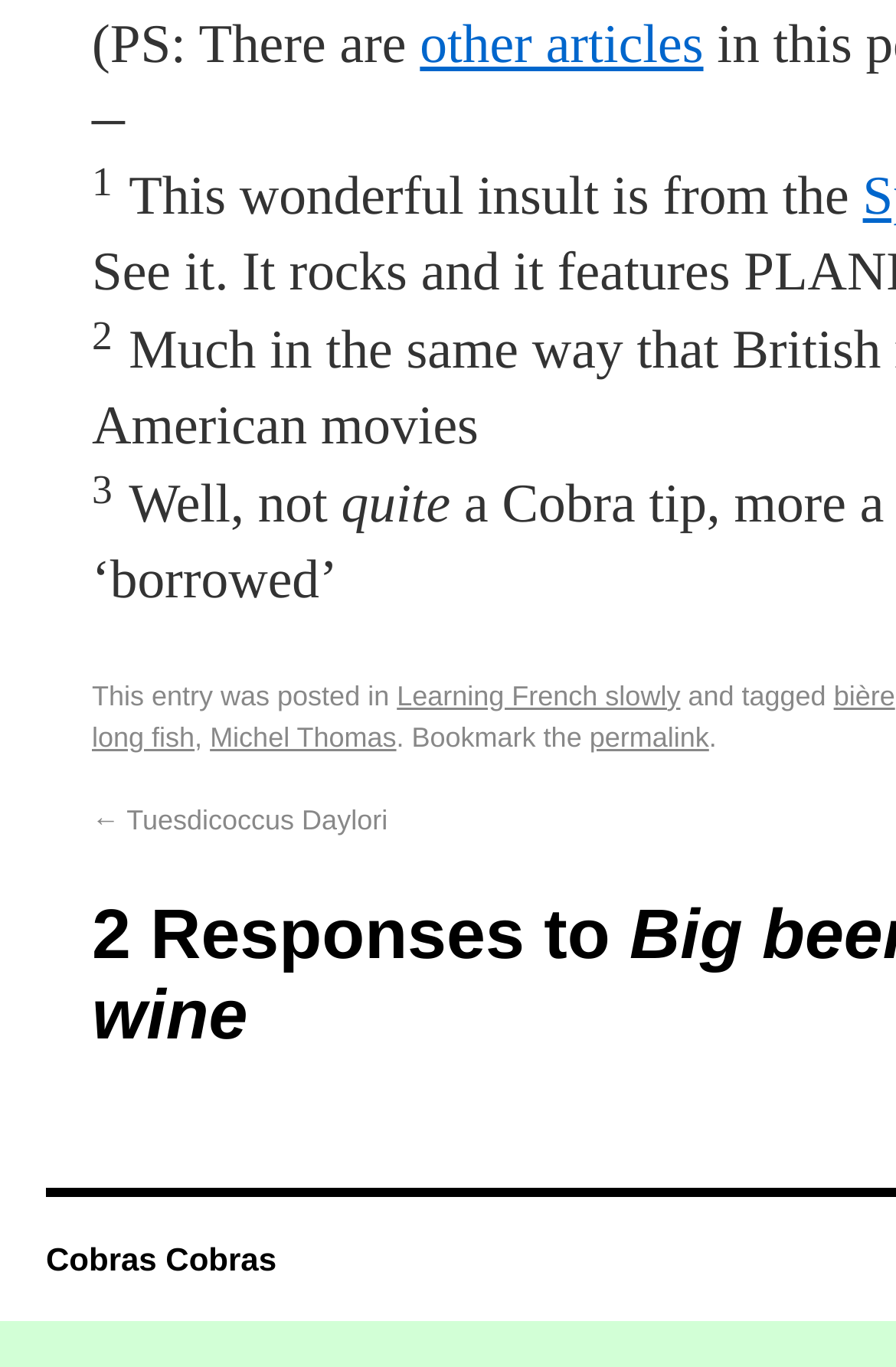Identify the bounding box coordinates of the clickable region required to complete the instruction: "go to the bière page". The coordinates should be given as four float numbers within the range of 0 and 1, i.e., [left, top, right, bottom].

[0.93, 0.497, 0.999, 0.521]